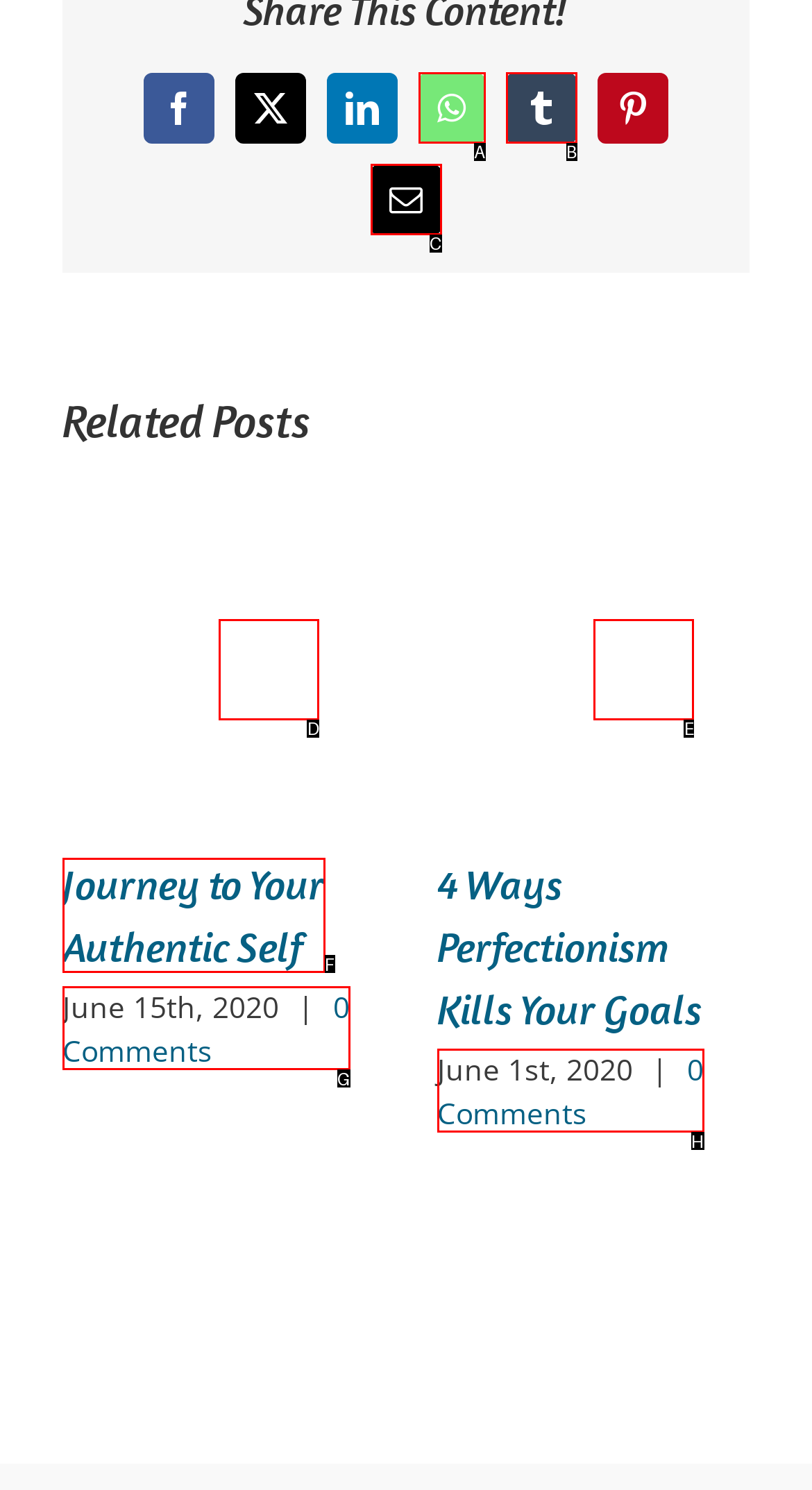Identify the option that best fits this description: Journey to Your Authentic Self
Answer with the appropriate letter directly.

F